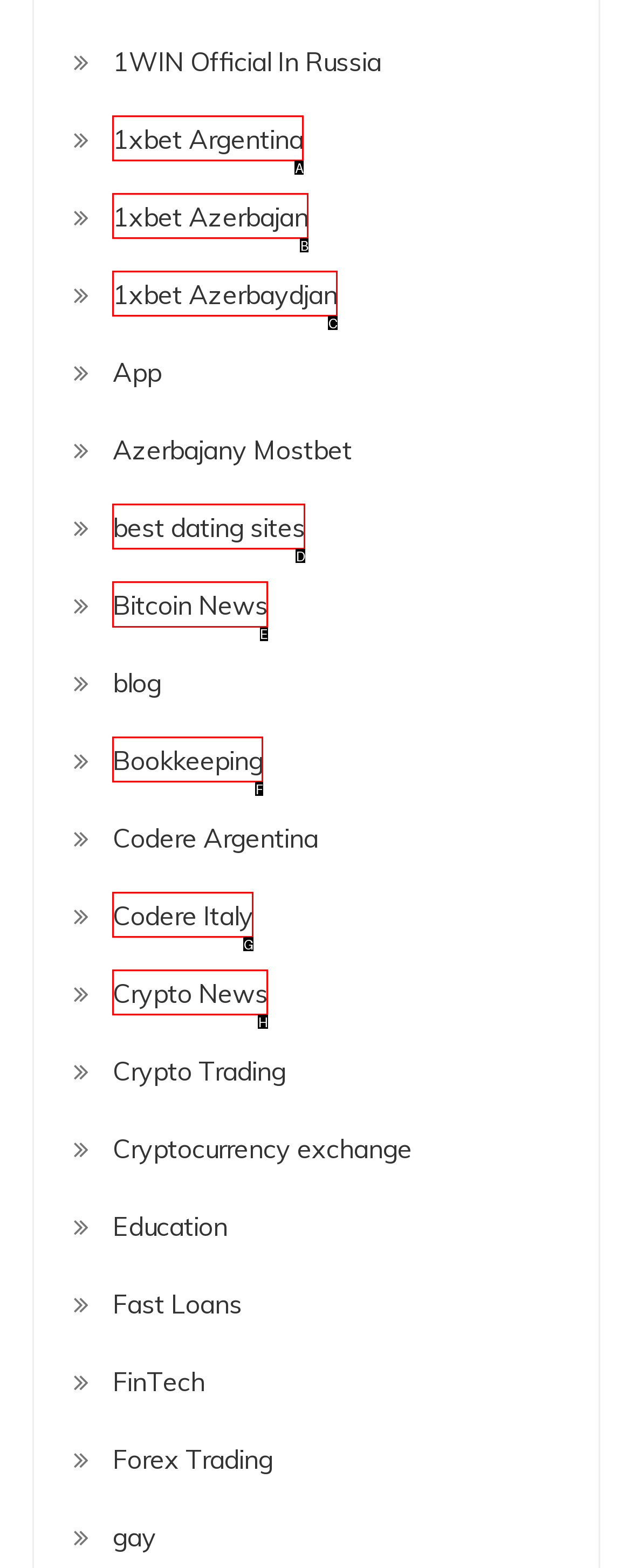Which option should you click on to fulfill this task: read Bitcoin News? Answer with the letter of the correct choice.

E